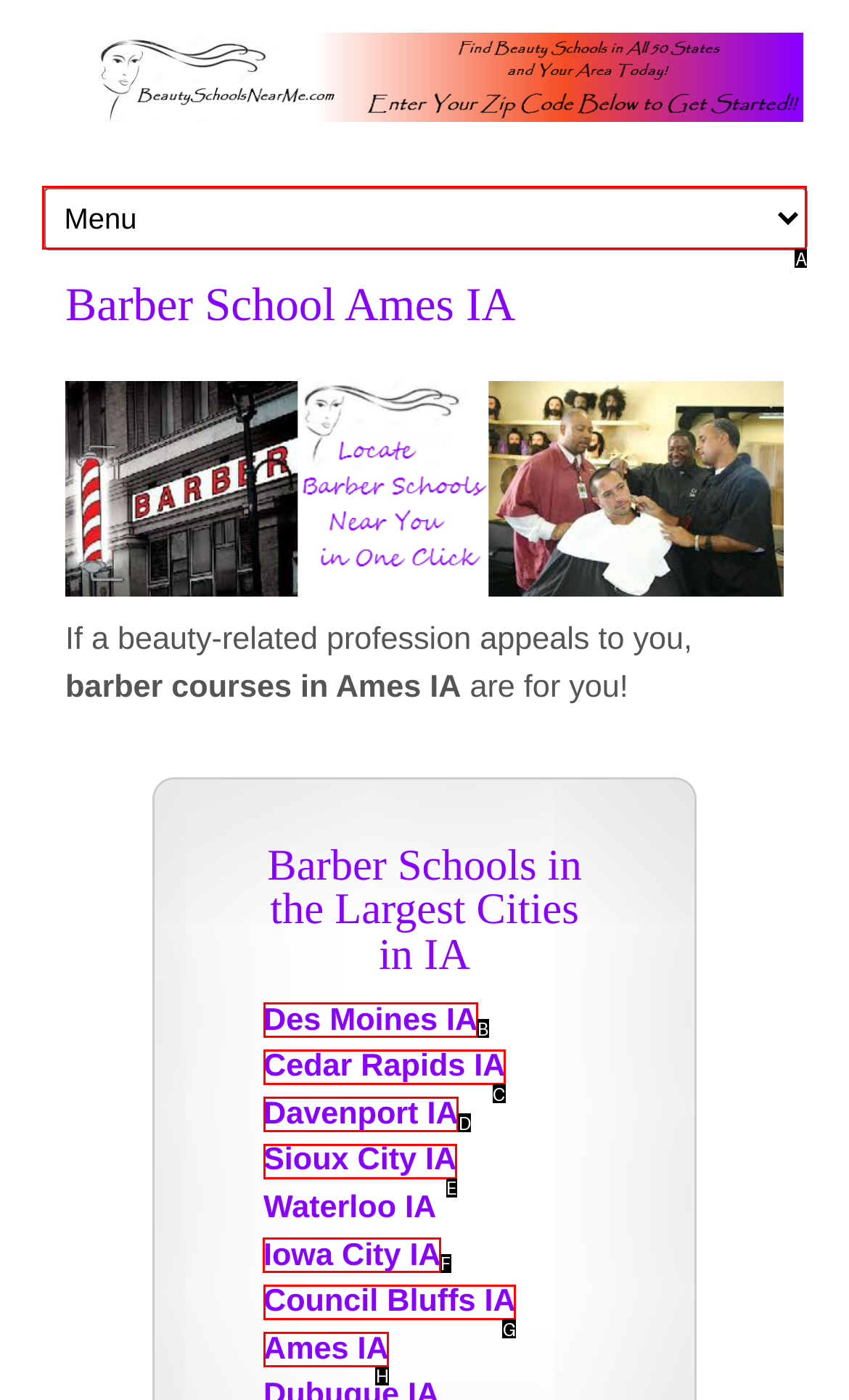Specify which element within the red bounding boxes should be clicked for this task: learn about barber schools in Iowa City IA Respond with the letter of the correct option.

F